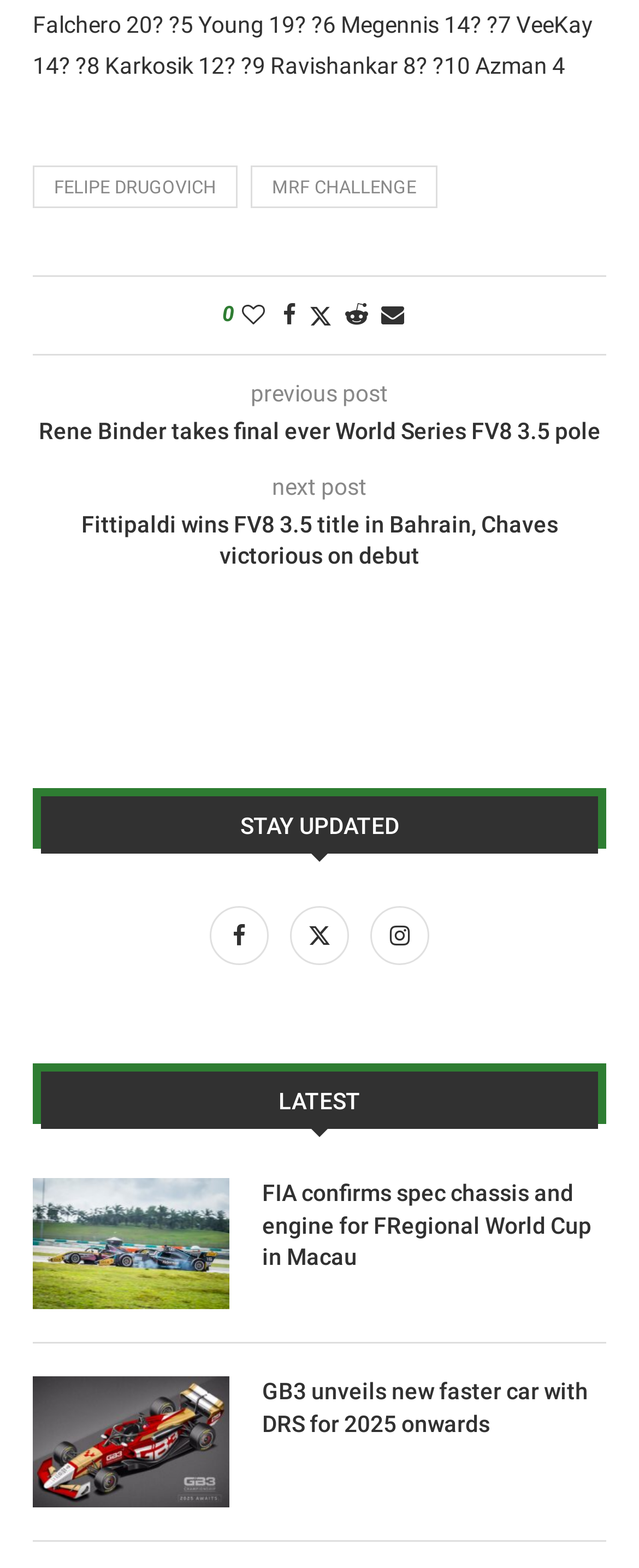Locate the bounding box coordinates of the item that should be clicked to fulfill the instruction: "View the latest news on FIA confirms spec chassis and engine".

[0.41, 0.752, 0.949, 0.813]